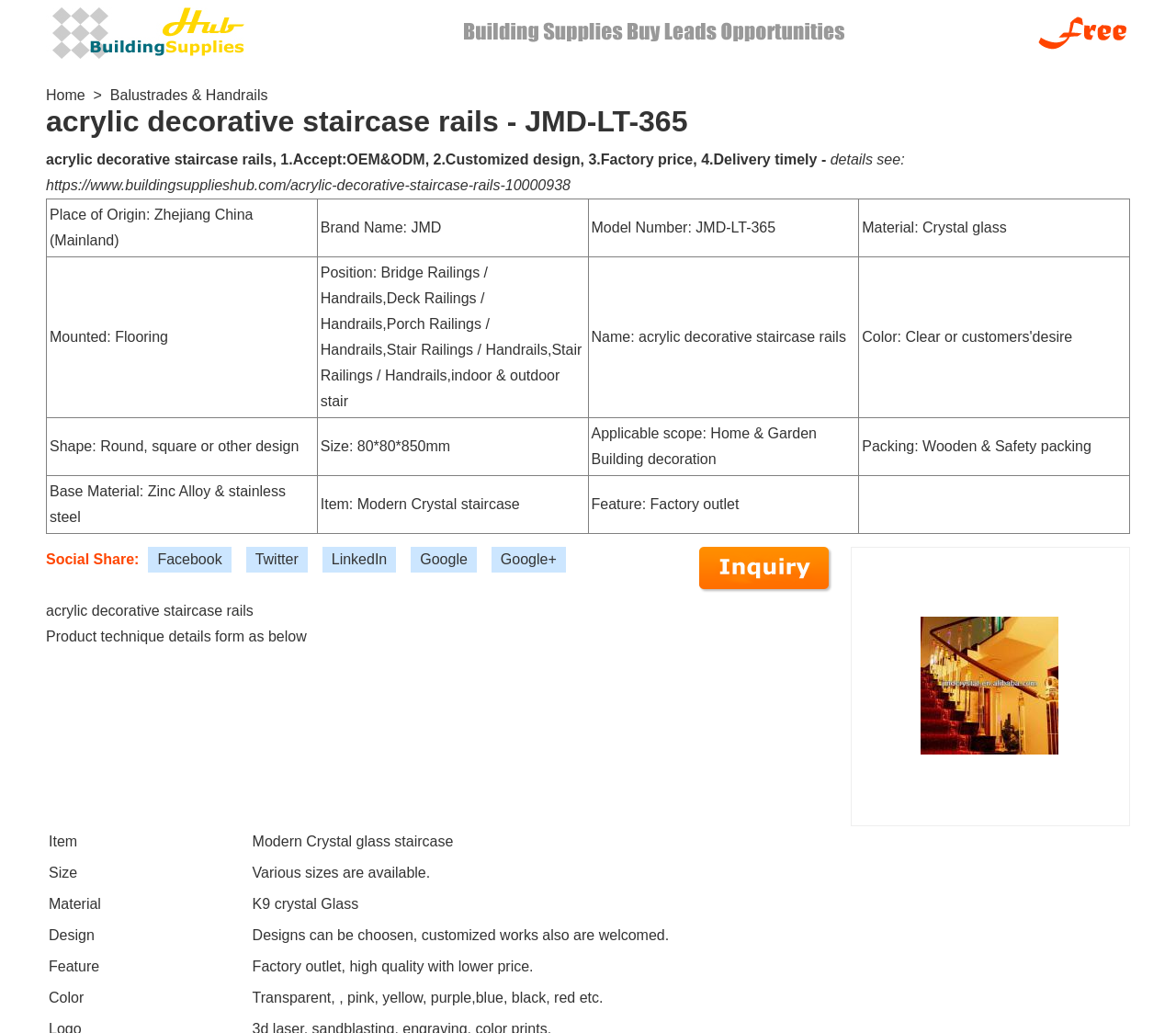Identify the bounding box coordinates for the UI element that matches this description: "title="Building Supplies Business"".

[0.039, 0.022, 0.211, 0.038]